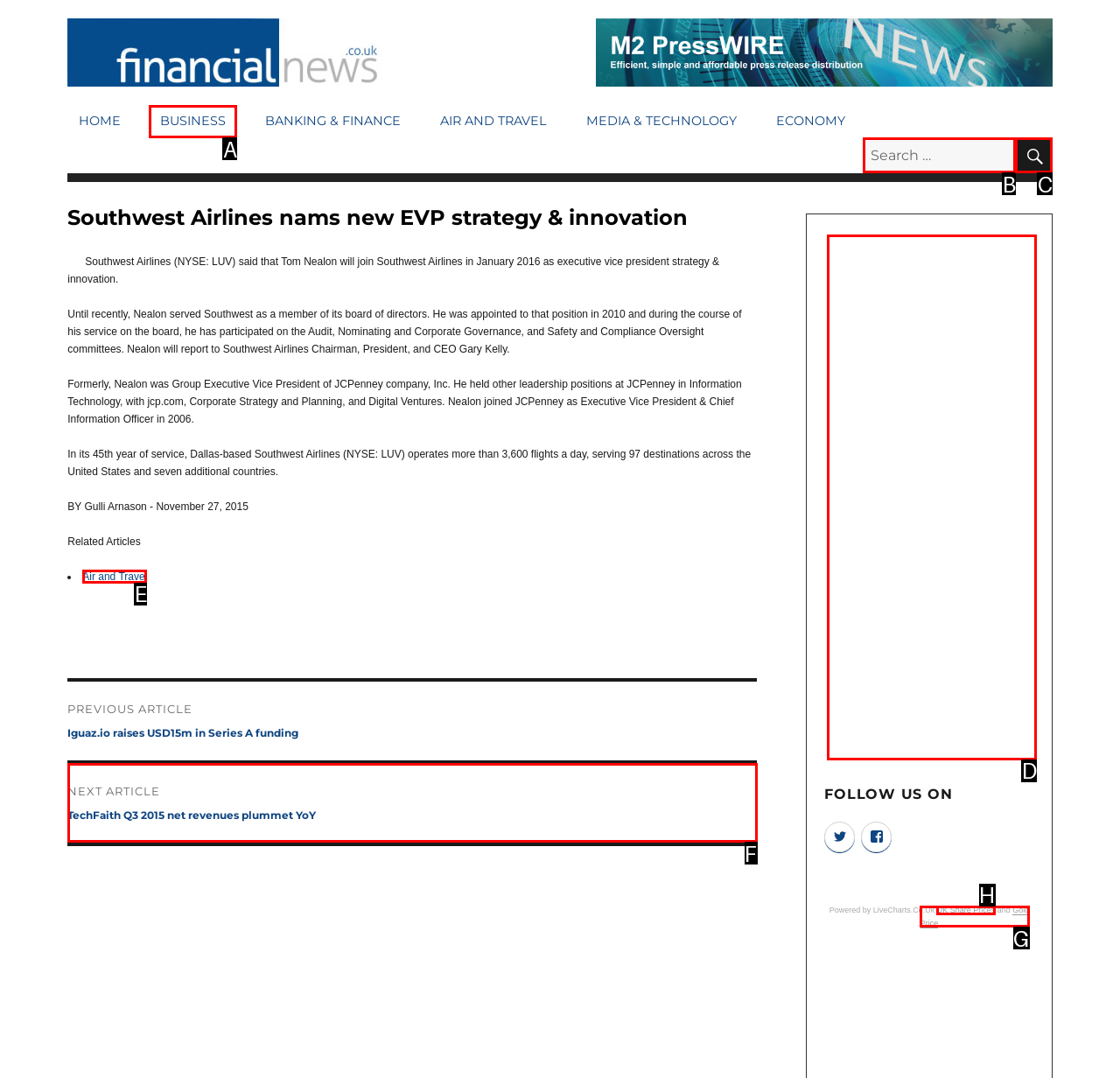Which HTML element should be clicked to fulfill the following task: Read the article about Air and Travel?
Reply with the letter of the appropriate option from the choices given.

E